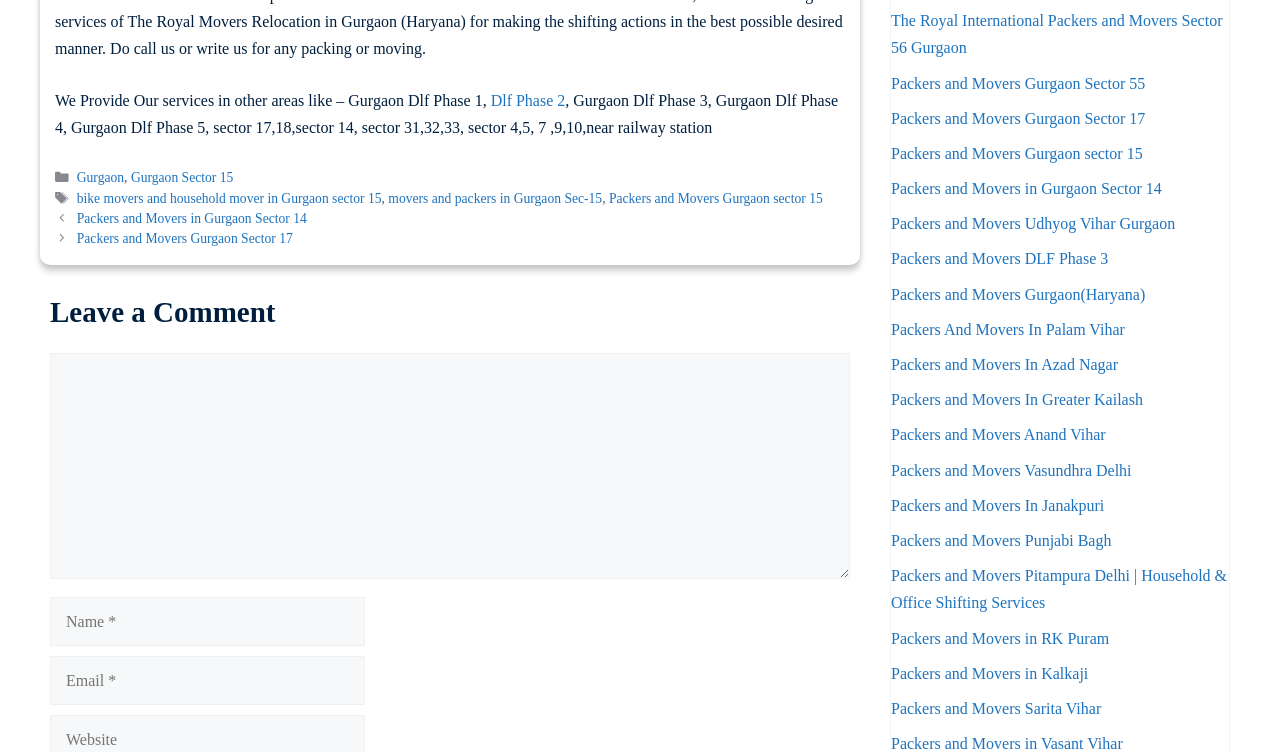Based on the description "Packers and Movers in Kalkaji", find the bounding box of the specified UI element.

[0.696, 0.884, 0.85, 0.907]